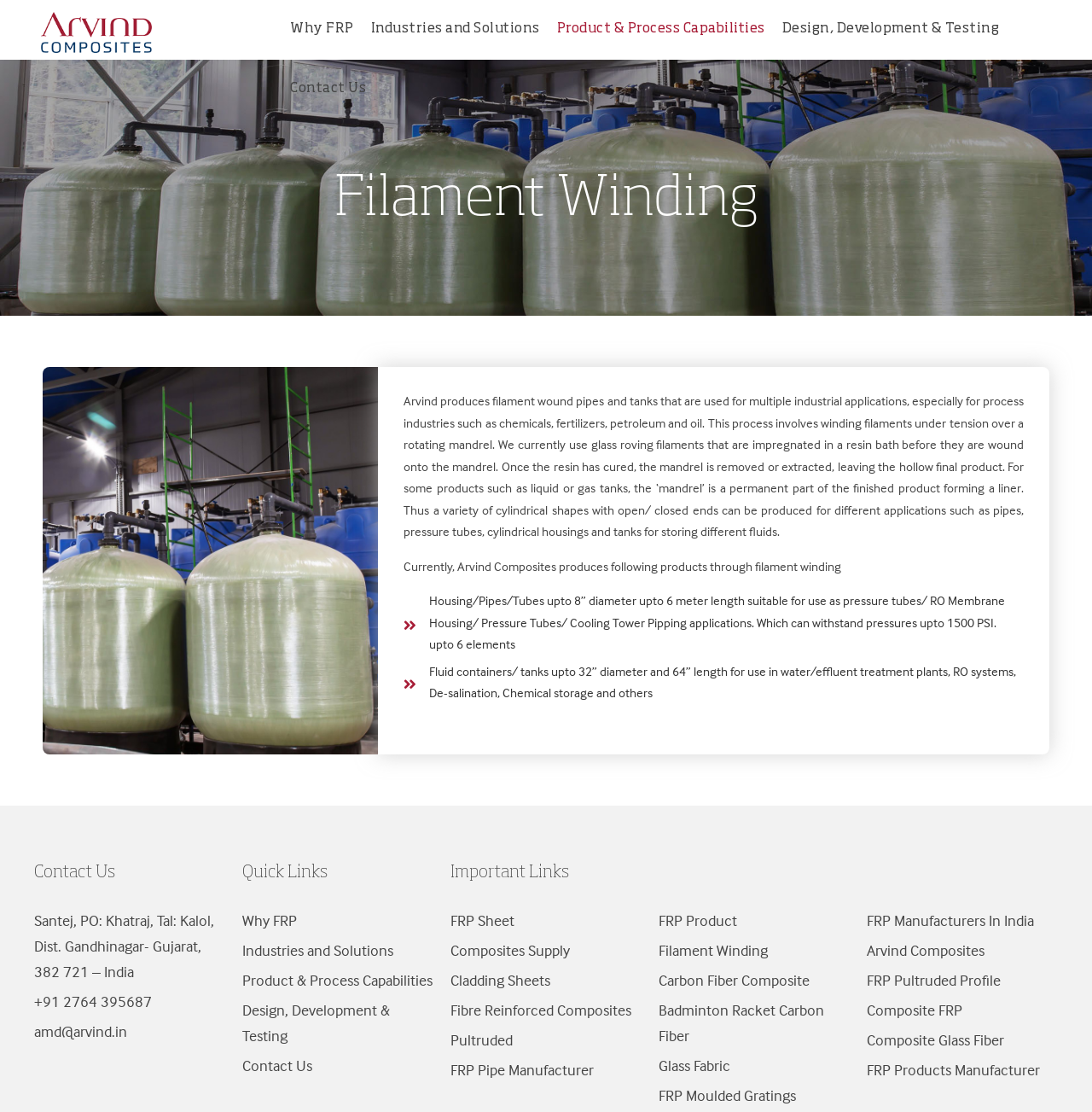Please specify the bounding box coordinates of the clickable region to carry out the following instruction: "Read on for more about Solutions Review's 2023 Vendors to Watch". The coordinates should be four float numbers between 0 and 1, in the format [left, top, right, bottom].

None